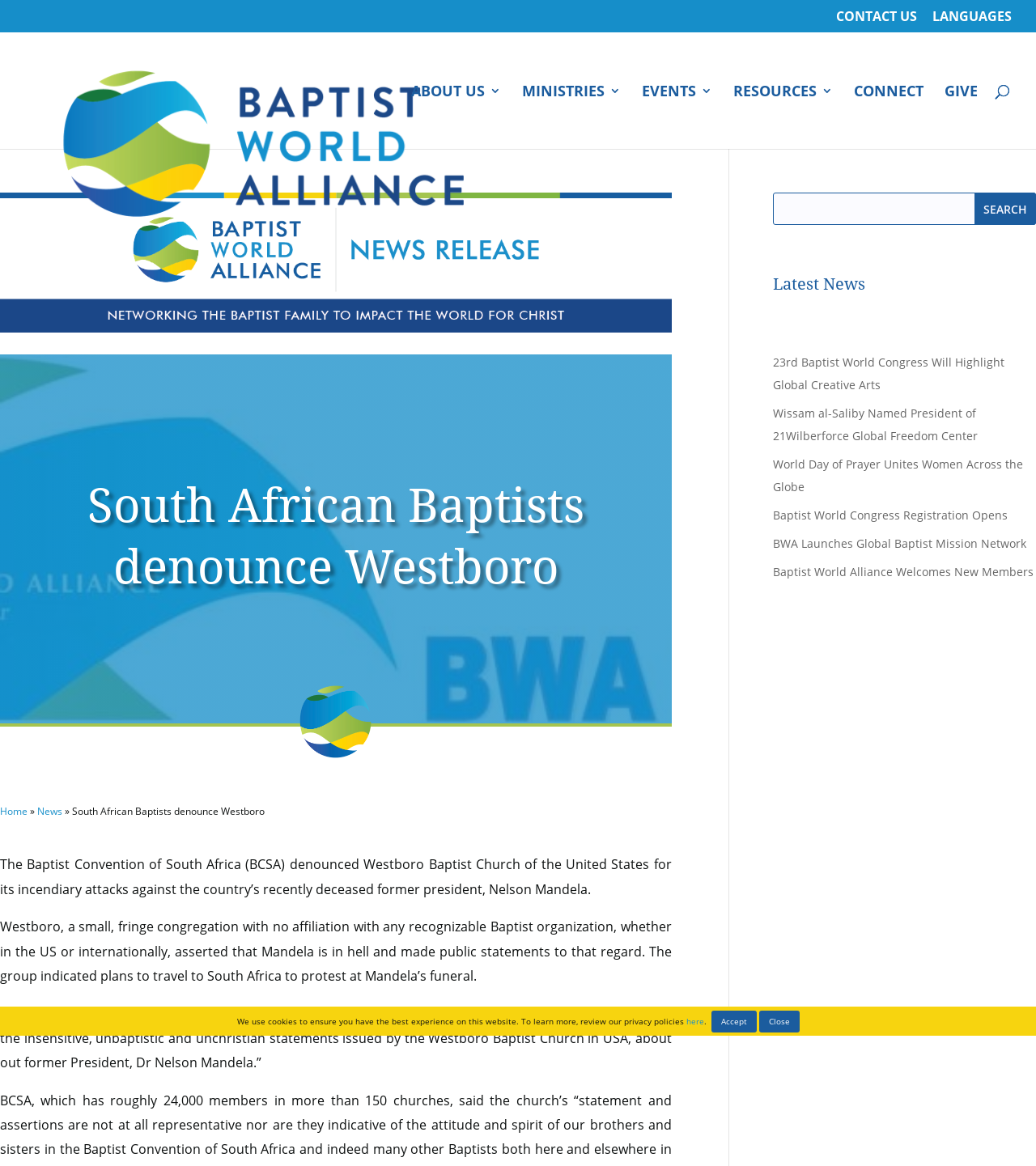What is the purpose of the search box at the top of the page?
Using the image, answer in one word or phrase.

To search the website